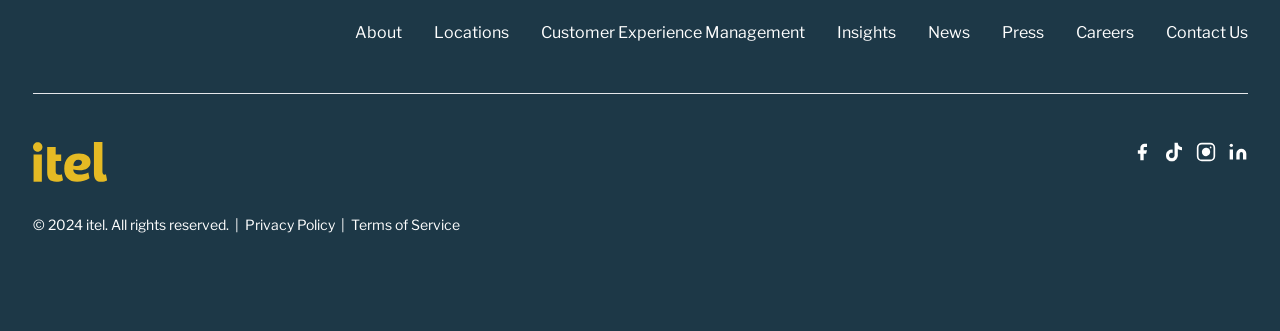How many social media links are present?
Based on the screenshot, respond with a single word or phrase.

4